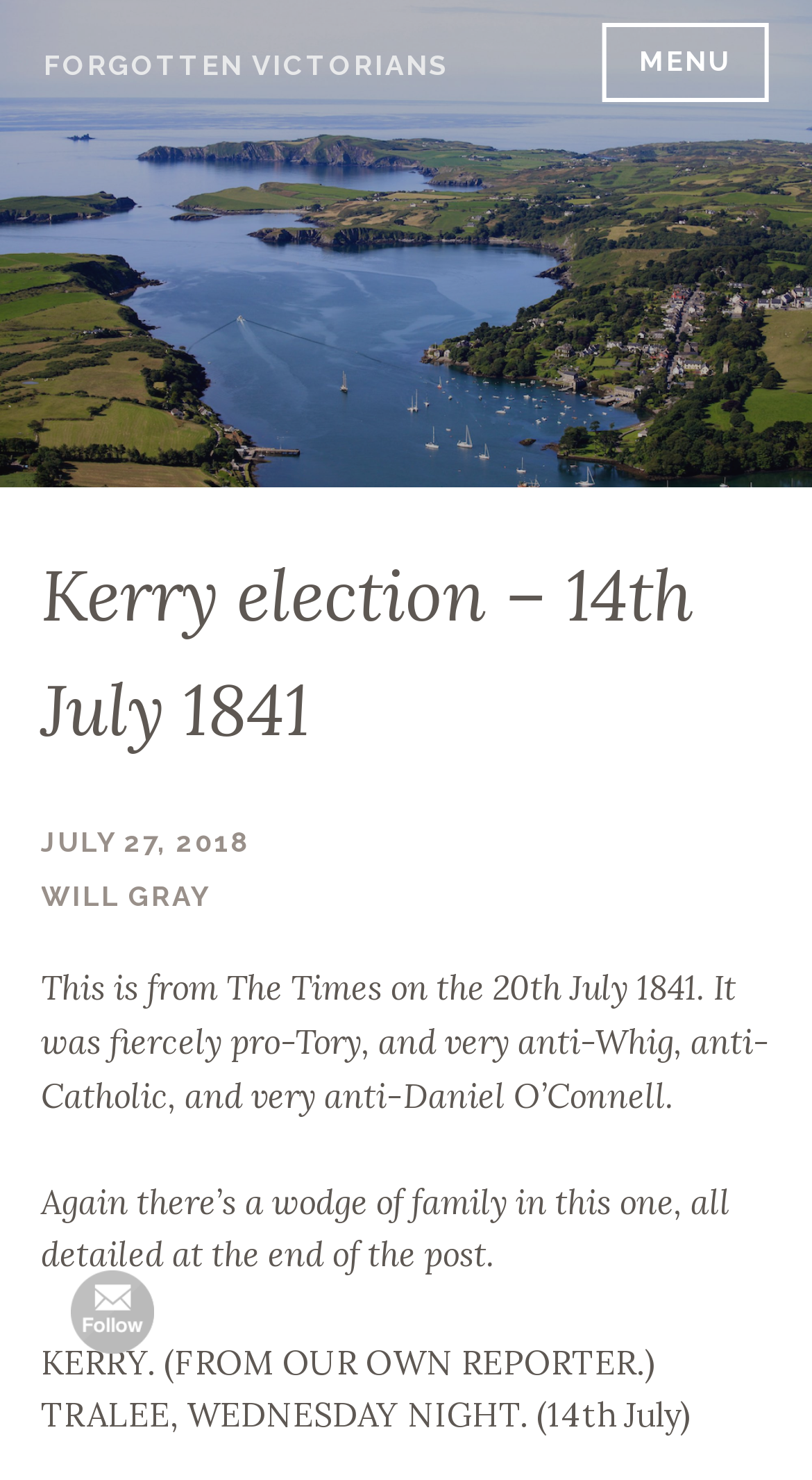Who is the reporter of the news?
Please answer the question as detailed as possible based on the image.

I found the answer by reading the text 'KERRY. (FROM OUR OWN REPORTER.) TRALEE, WEDNESDAY NIGHT. (14th July)' which is located at the bottom of the webpage.